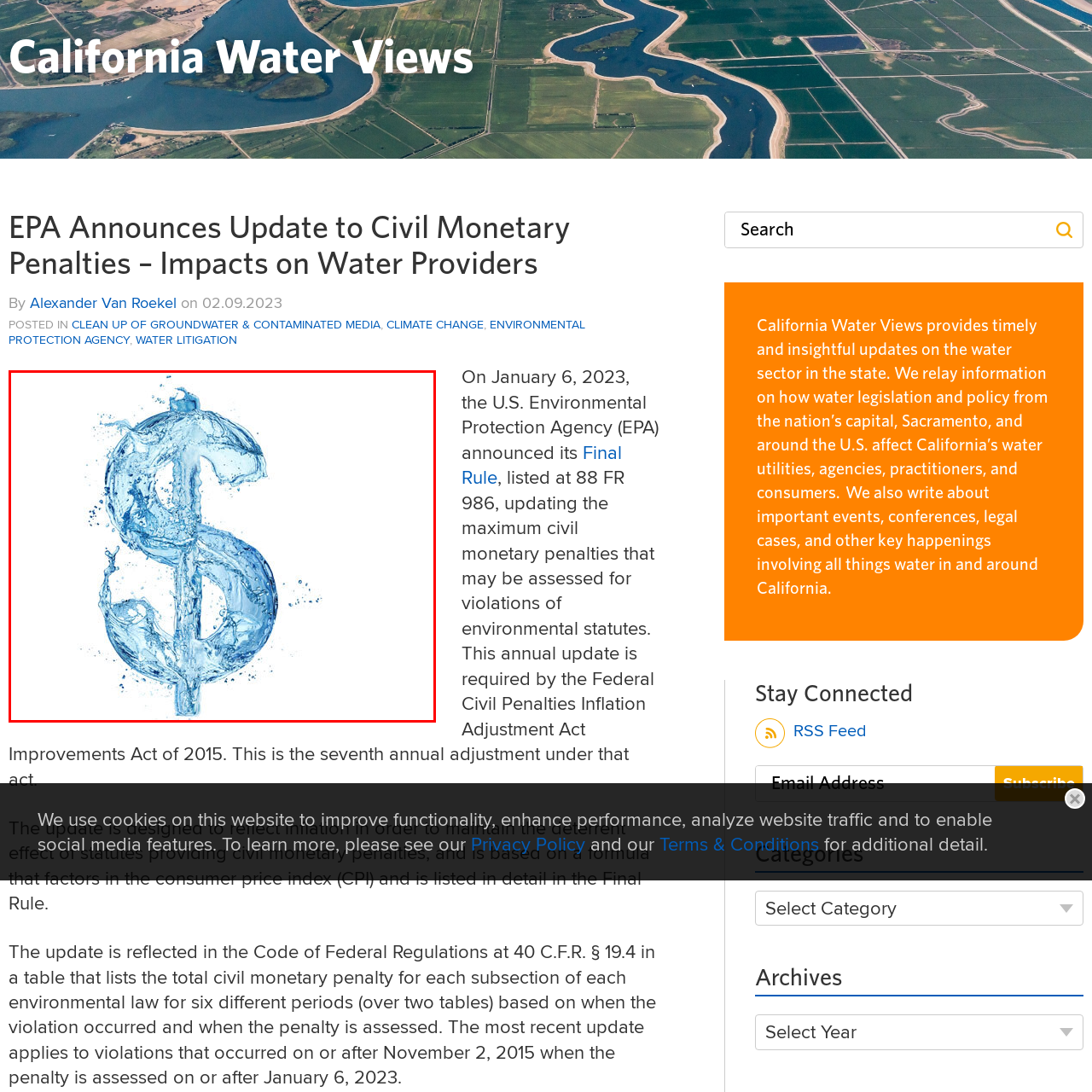What is the title of the article related to the image?
Observe the image highlighted by the red bounding box and answer the question comprehensively.

The image is aligned with the article titled 'EPA Announces Update to Civil Monetary Penalties – Impacts on Water Providers', which highlights recent changes by the U.S. Environmental Protection Agency (EPA) regarding civil monetary penalties that affect water providers.